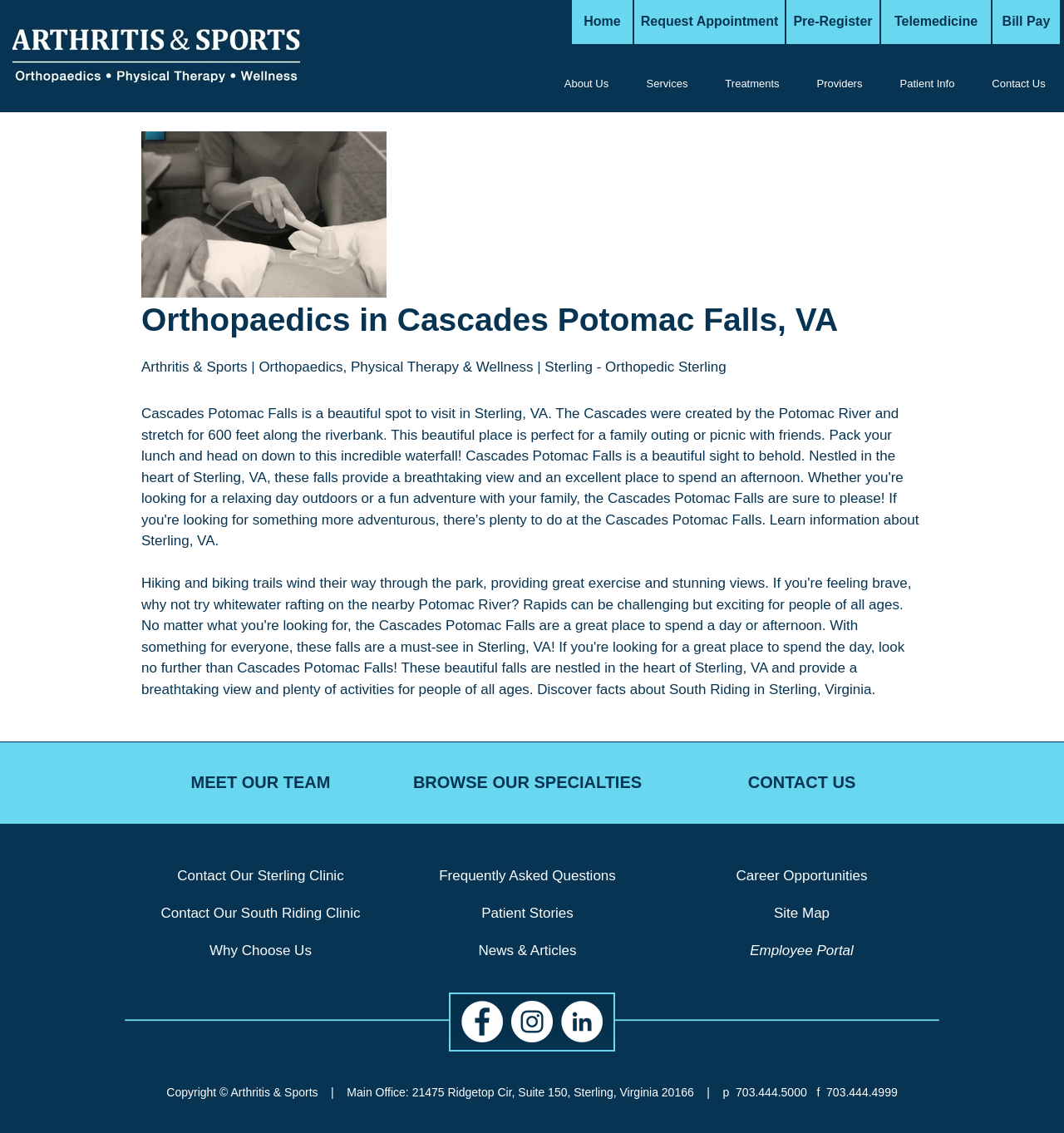Create a detailed description of the webpage's content and layout.

This webpage is for Arthritis & Sports, an Orthopaedics Clinic in Sterling, Virginia. At the top left corner, there is a logo of Arthritis & Sports, which is an image link. Next to the logo, there is a navigation menu with links to "About Us", "Services", "Treatments", "Providers", "Patient Info", and "Contact Us". 

Below the navigation menu, there are four links: "Home", "Request Appointment", "Telemedicine", and "Bill Pay". 

The main content of the webpage is divided into several sections. The first section has a heading "Orthopaedics in Cascades Potomac Falls, VA" and an image of Arthritis & Sports Orthopaedics, Physical Therapy & Wellness Sterling. Below the image, there are three links: one to learn information about Sterling, VA, one to discover facts about South Riding in Sterling, Virginia, and one to request an appointment or browse specialists.

The next section has a heading "BROWSE OUR SPECIALTIES" with a link to browse specialties. Below this section, there are two more sections with headings "MEET OUR TEAM" and "CONTACT US", each with a link to meet the team or contact the clinic.

On the right side of the webpage, there are several links to "Pre-Register", "Contact Our Sterling Clinic", "Frequently Asked Questions", "Career Opportunities", and more. At the bottom of the webpage, there is a social bar with links to Facebook, Instagram, and LinkedIn. 

Finally, at the very bottom of the webpage, there is a copyright notice with the clinic's address, phone number, and fax number.